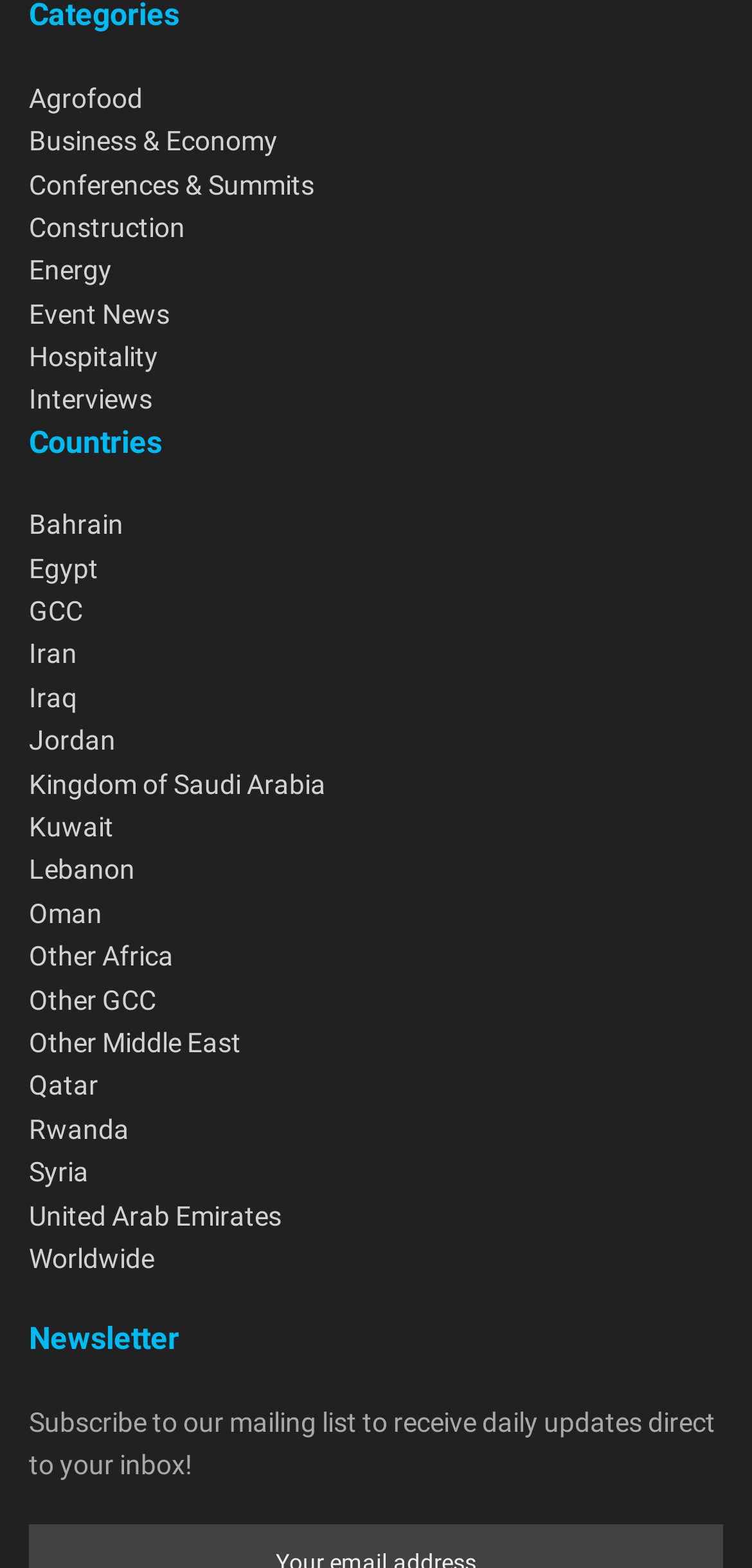What is the category of the 'Agrofood' link?
Answer the question with a single word or phrase derived from the image.

Business & Economy